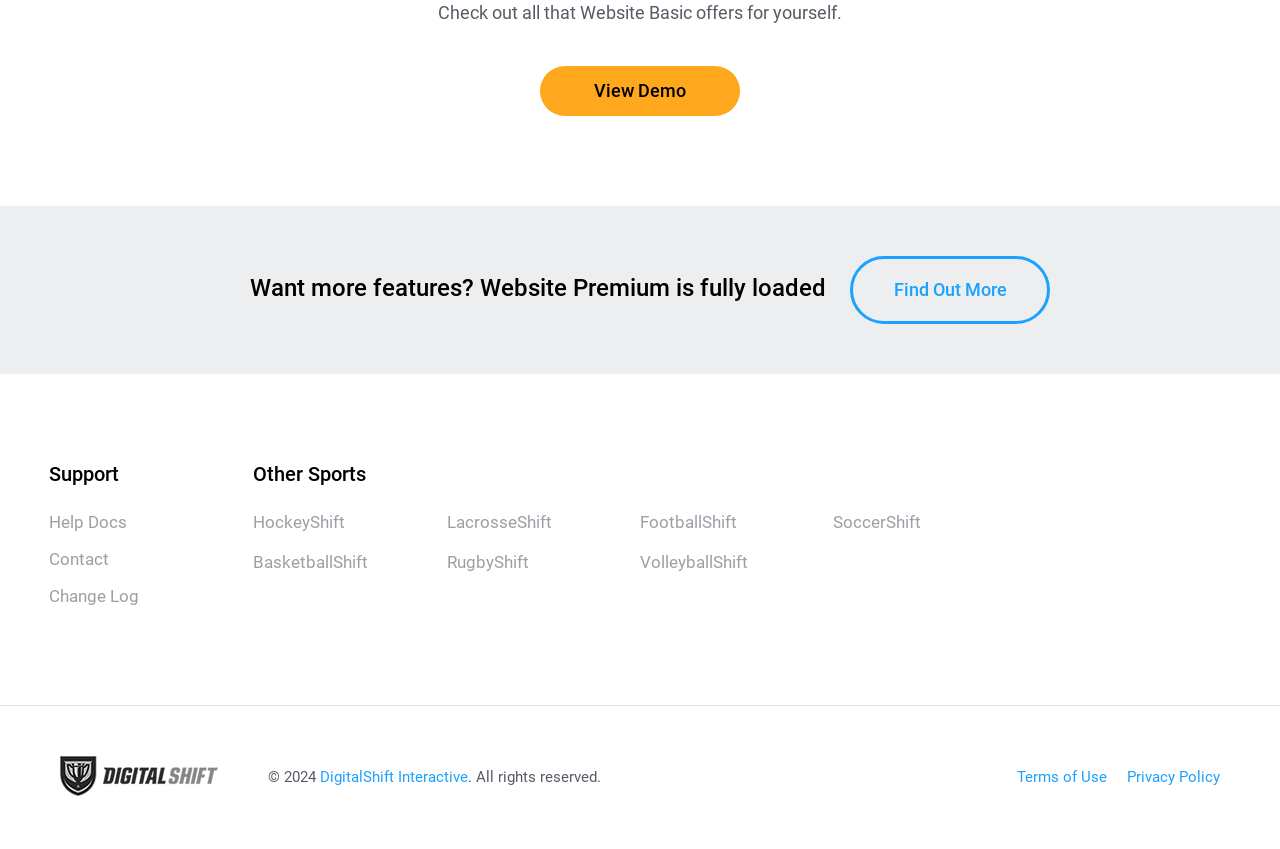Please locate the clickable area by providing the bounding box coordinates to follow this instruction: "Get Help Docs".

[0.038, 0.594, 0.099, 0.637]